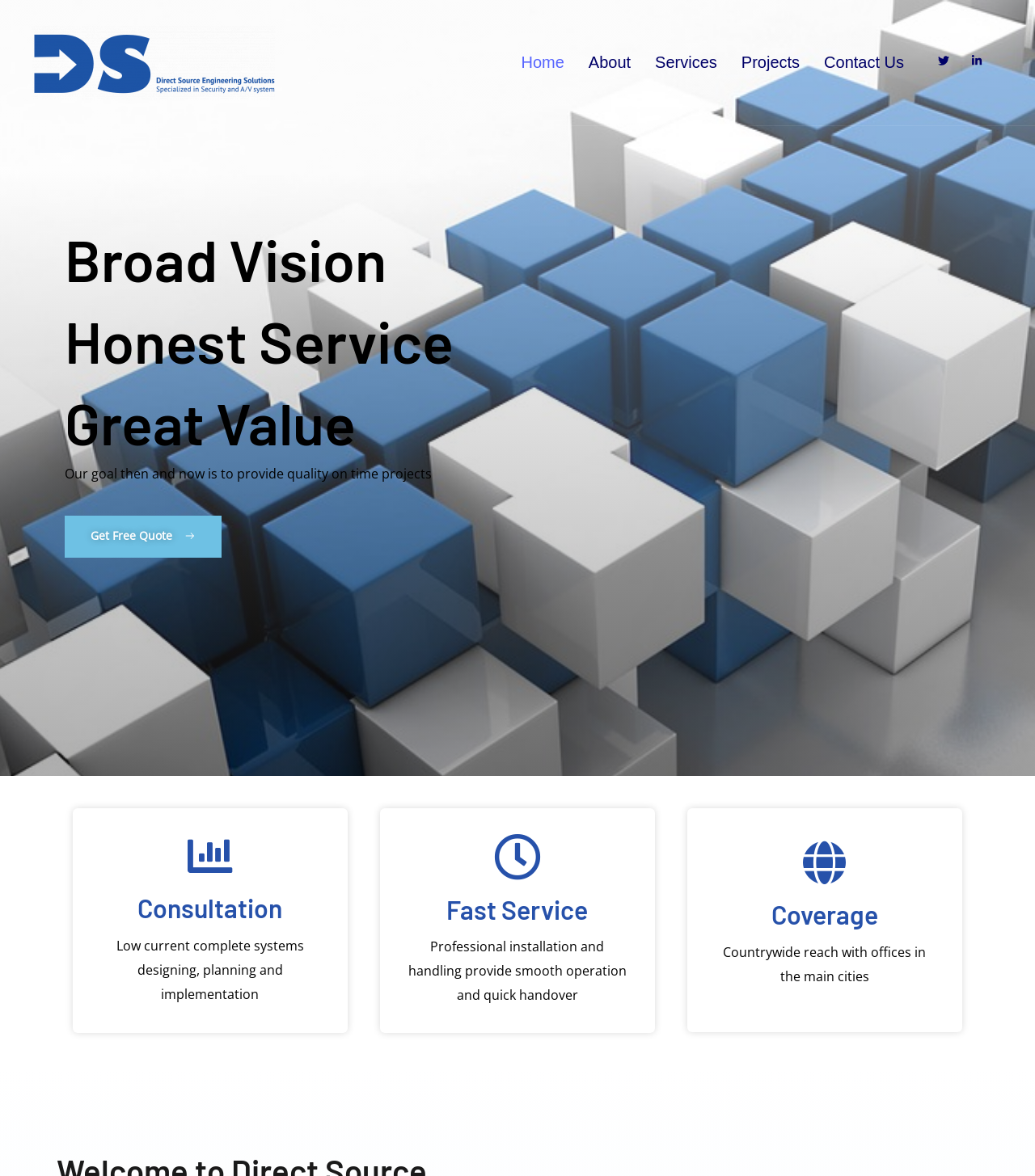Please determine the bounding box coordinates of the section I need to click to accomplish this instruction: "Click on the 'RESEARCH' link".

None